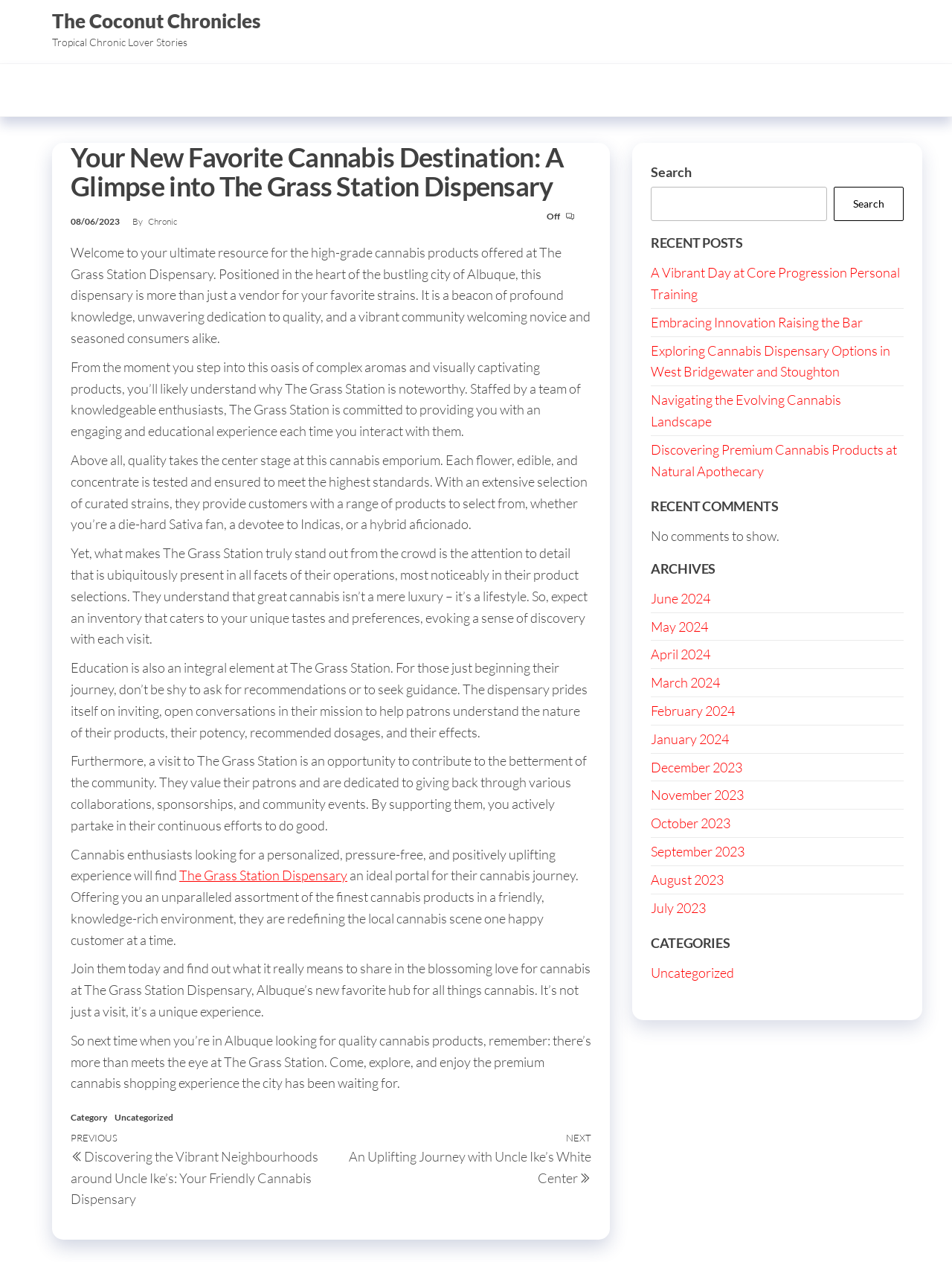Find the bounding box of the element with the following description: "Jobs & Consulting". The coordinates must be four float numbers between 0 and 1, formatted as [left, top, right, bottom].

None